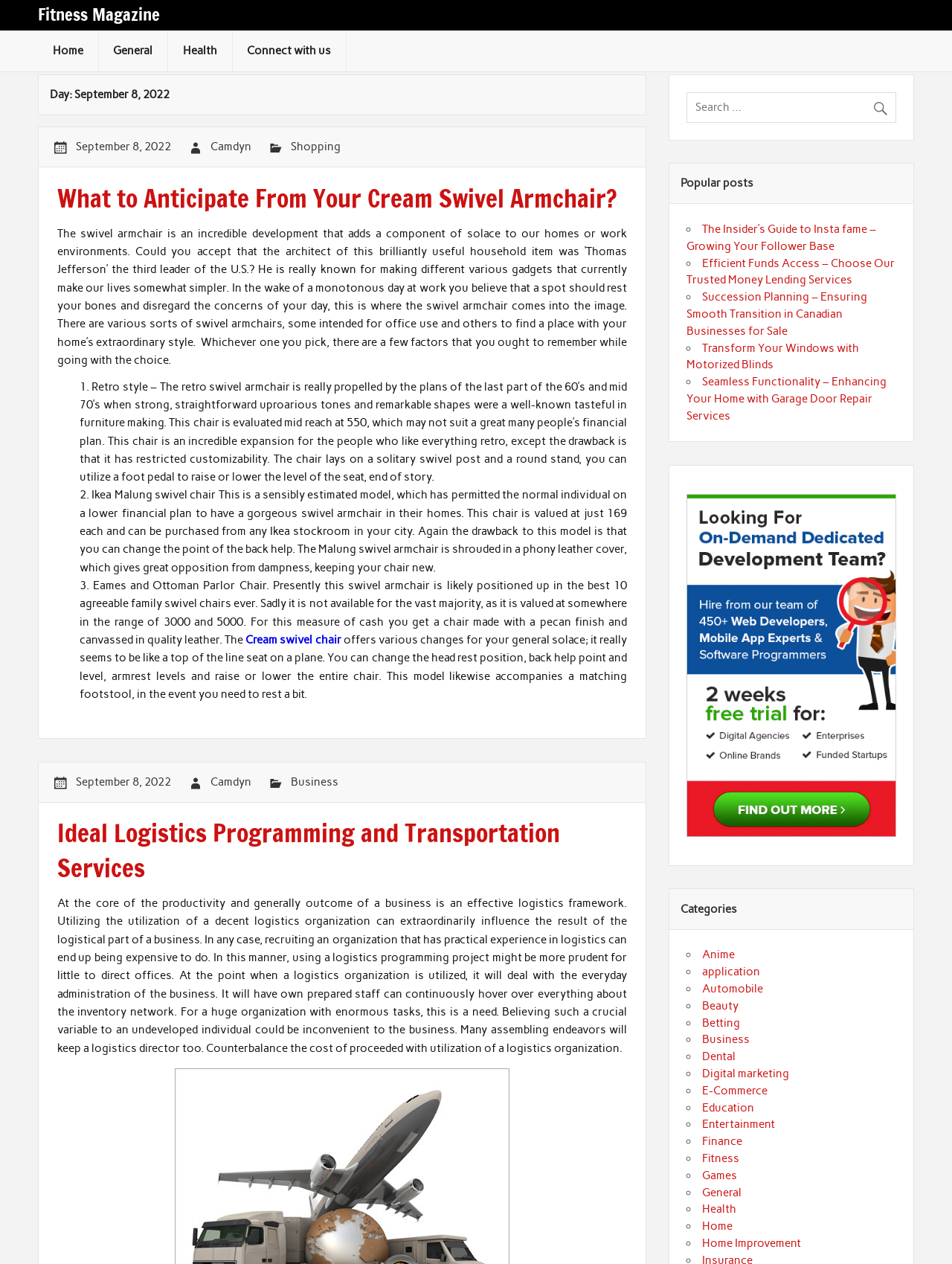Bounding box coordinates are specified in the format (top-left x, top-left y, bottom-right x, bottom-right y). All values are floating point numbers bounded between 0 and 1. Please provide the bounding box coordinate of the region this sentence describes: name="s" placeholder="Search …"

[0.721, 0.073, 0.941, 0.097]